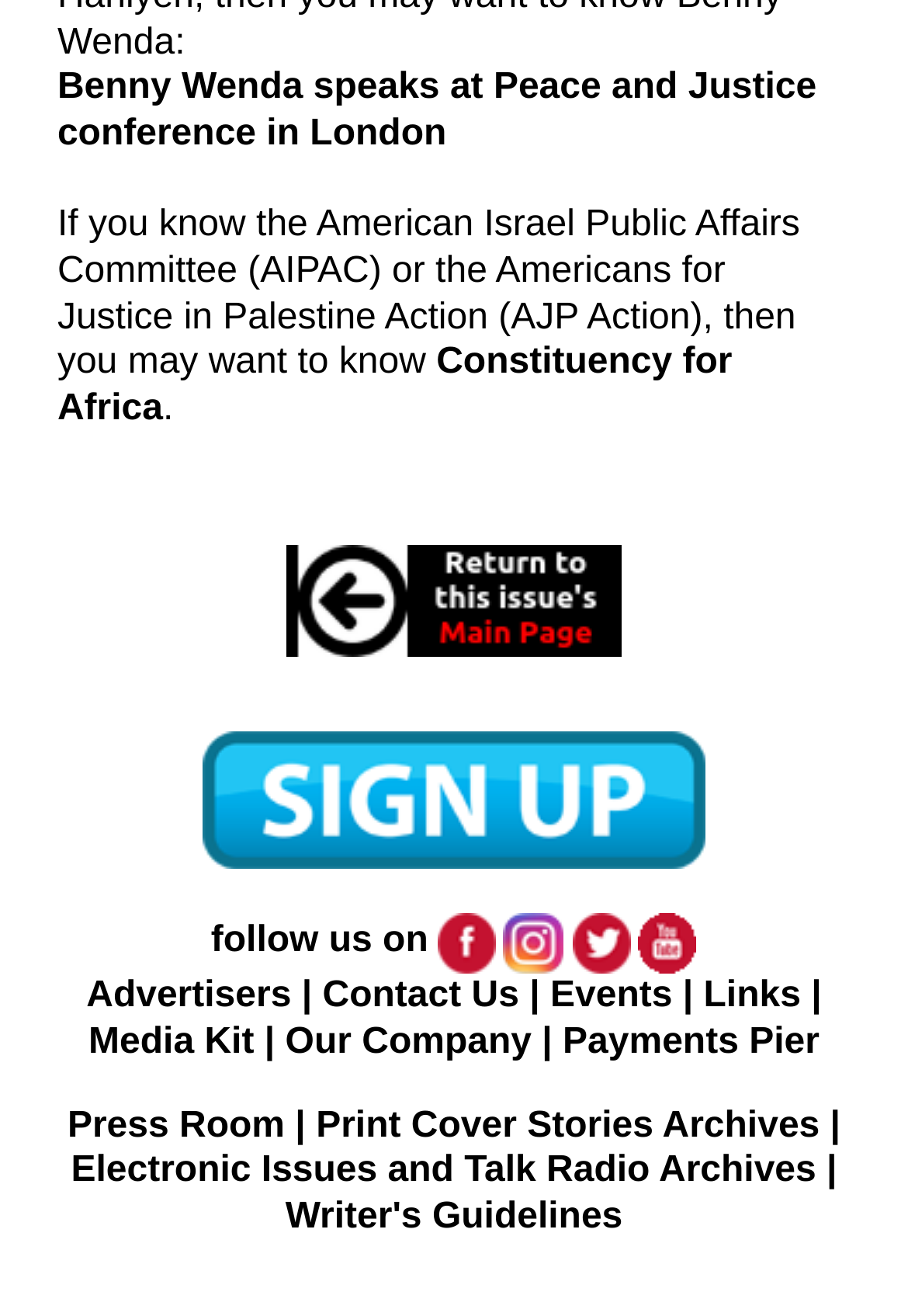How many links are there in the main content area?
Look at the screenshot and respond with a single word or phrase.

5